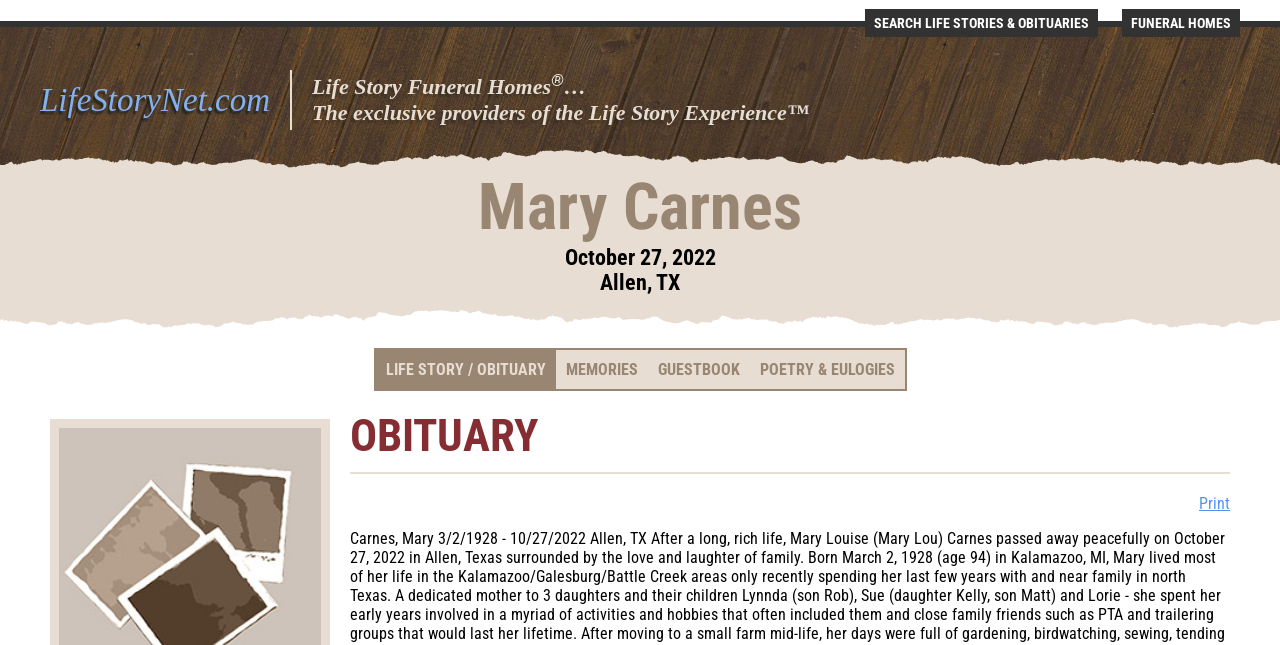Identify the bounding box coordinates for the element that needs to be clicked to fulfill this instruction: "Search life stories and obituaries". Provide the coordinates in the format of four float numbers between 0 and 1: [left, top, right, bottom].

[0.676, 0.014, 0.858, 0.057]